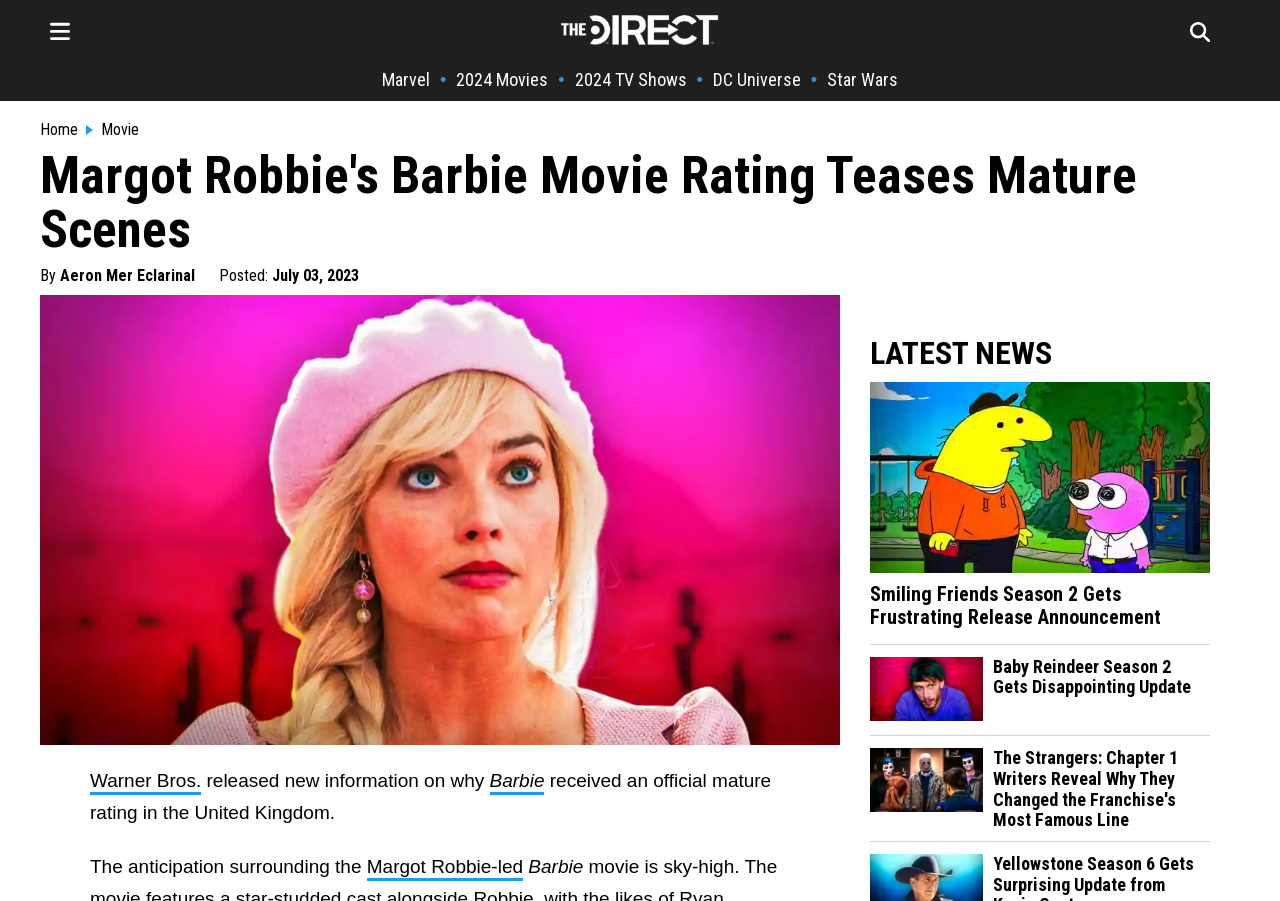Using the information from the screenshot, answer the following question thoroughly:
What is the date when the article was posted?

I found the answer by looking at the time element '' which contains the static text 'July 03, 2023', which suggests that the article was posted on July 03, 2023.